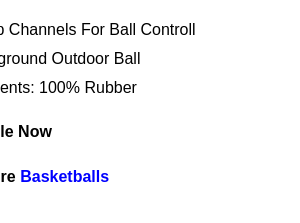Explain what is happening in the image with as much detail as possible.

The image showcases the **Nike Everyday Playground 8P Graphic Bone Basketball**, meticulously designed for optimal performance on outdoor courts. Characterized by its deep channels that enhance ball control, this basketball is crafted for the rigors of playground play. Made from **100% rubber**, it promises durability and resilience, ensuring it can withstand various outdoor conditions. The caption also emphasizes the product's availability, encouraging customers to act quickly to secure their basketball now, with an option to explore more options in the basketball category. Ideal for competitive games or casual play, this basketball merges functionality with stylish design.